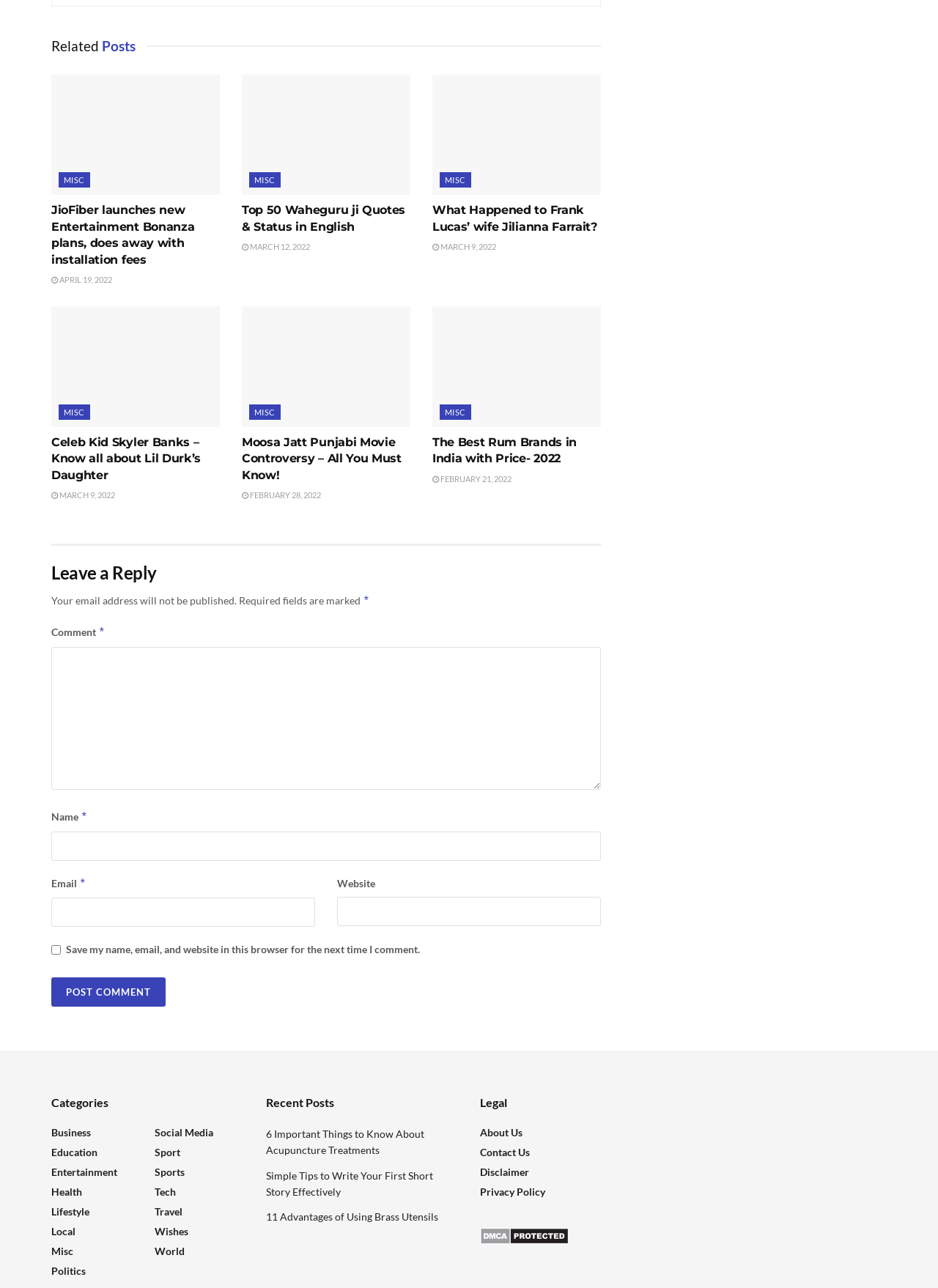What is the date of the article 'Moosa Jatt Punjabi Movie Controversy - All You Must Know!'?
Kindly give a detailed and elaborate answer to the question.

I found the article 'Moosa Jatt Punjabi Movie Controversy - All You Must Know!' and looked for the date associated with it, which is FEBRUARY 28, 2022.